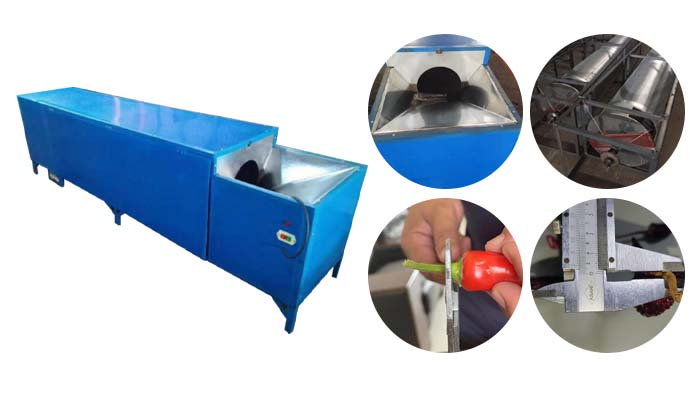Use a single word or phrase to answer the question: 
What is the advantage of using this machine?

improves efficiency